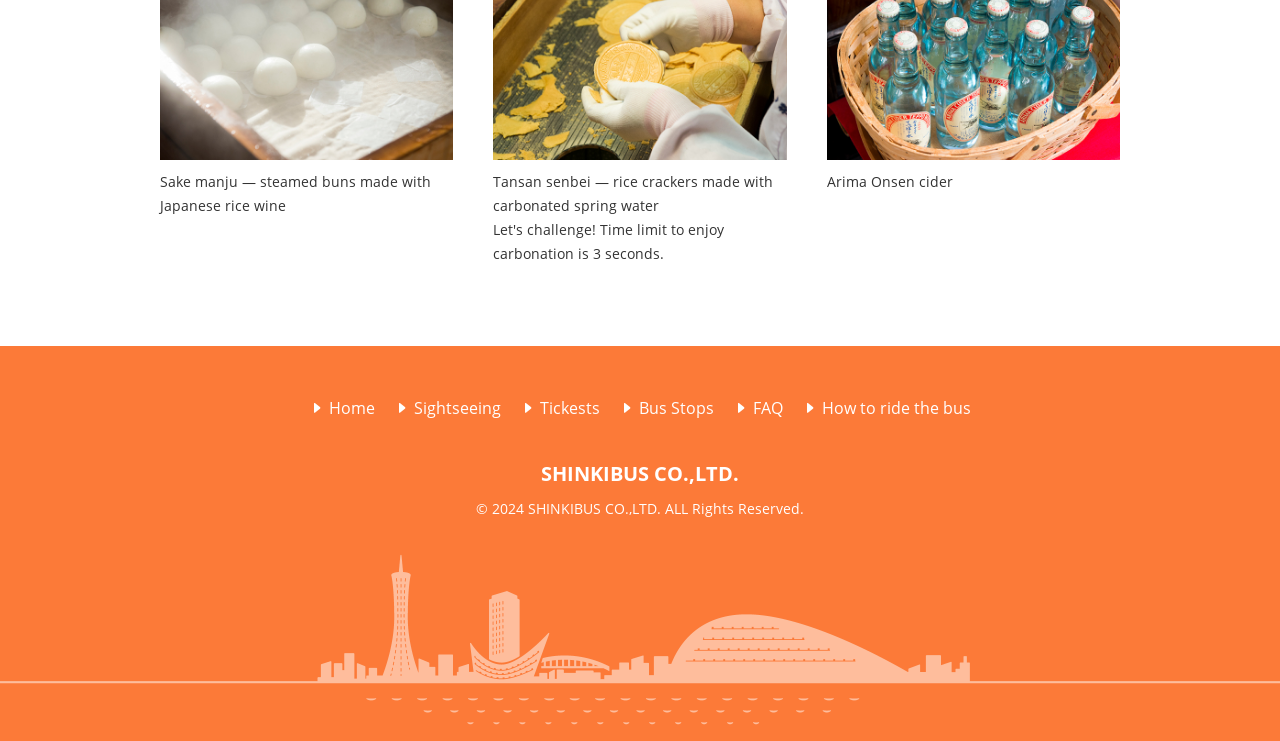Use a single word or phrase to answer the question: What is the name of the third food item?

Arima Onsen cider